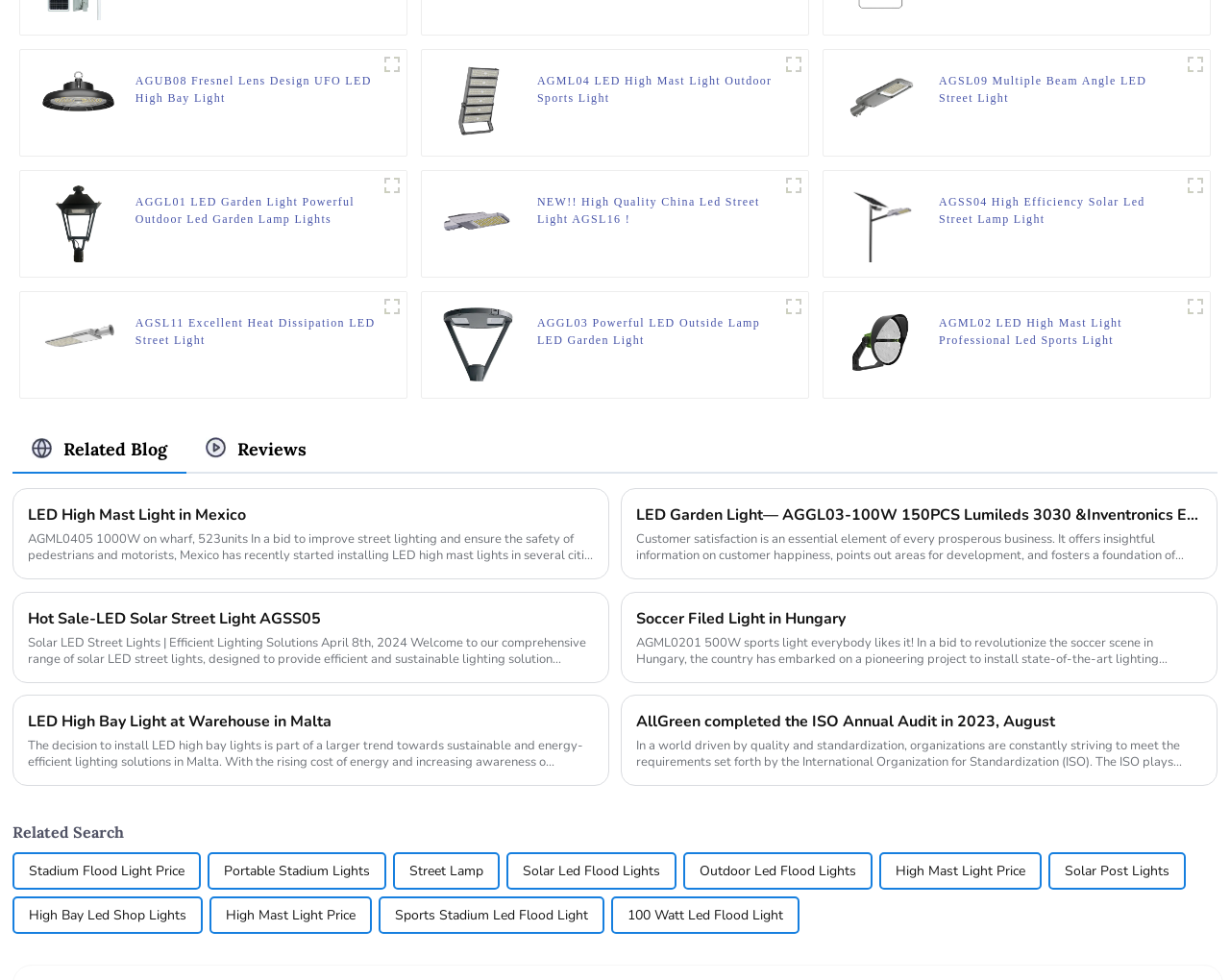How many columns of products are displayed on this webpage?
Please provide a full and detailed response to the question.

By analyzing the bounding box coordinates of the figures, I can see that they are arranged in three columns. The x-coordinates of the figures are roughly 0.015, 0.342, and 0.669, which suggest that there are three columns of products.